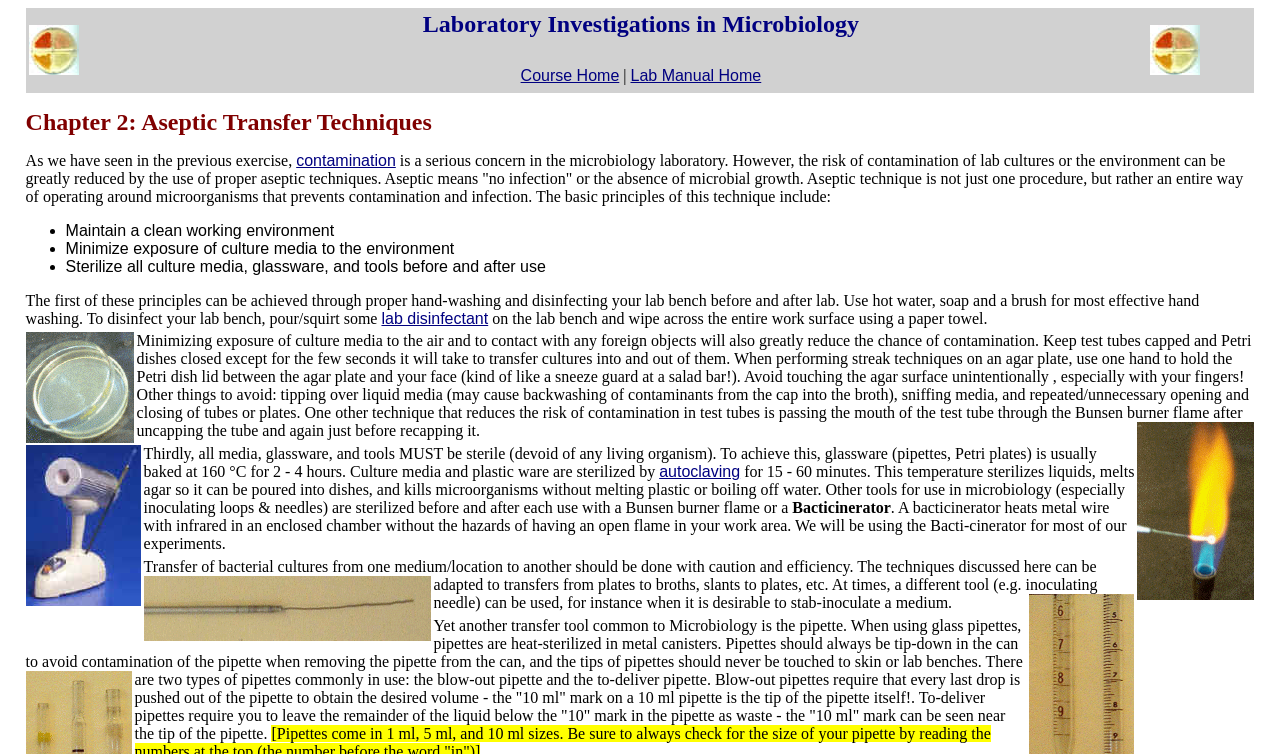Use the information in the screenshot to answer the question comprehensively: What is the function of a Bacticinerator?

The webpage mentions that a Bacticinerator is used to sterilize metal tools, such as inoculating loops and needles, before and after each use. This is done to prevent contamination and ensure that the tools are free from any living organisms.